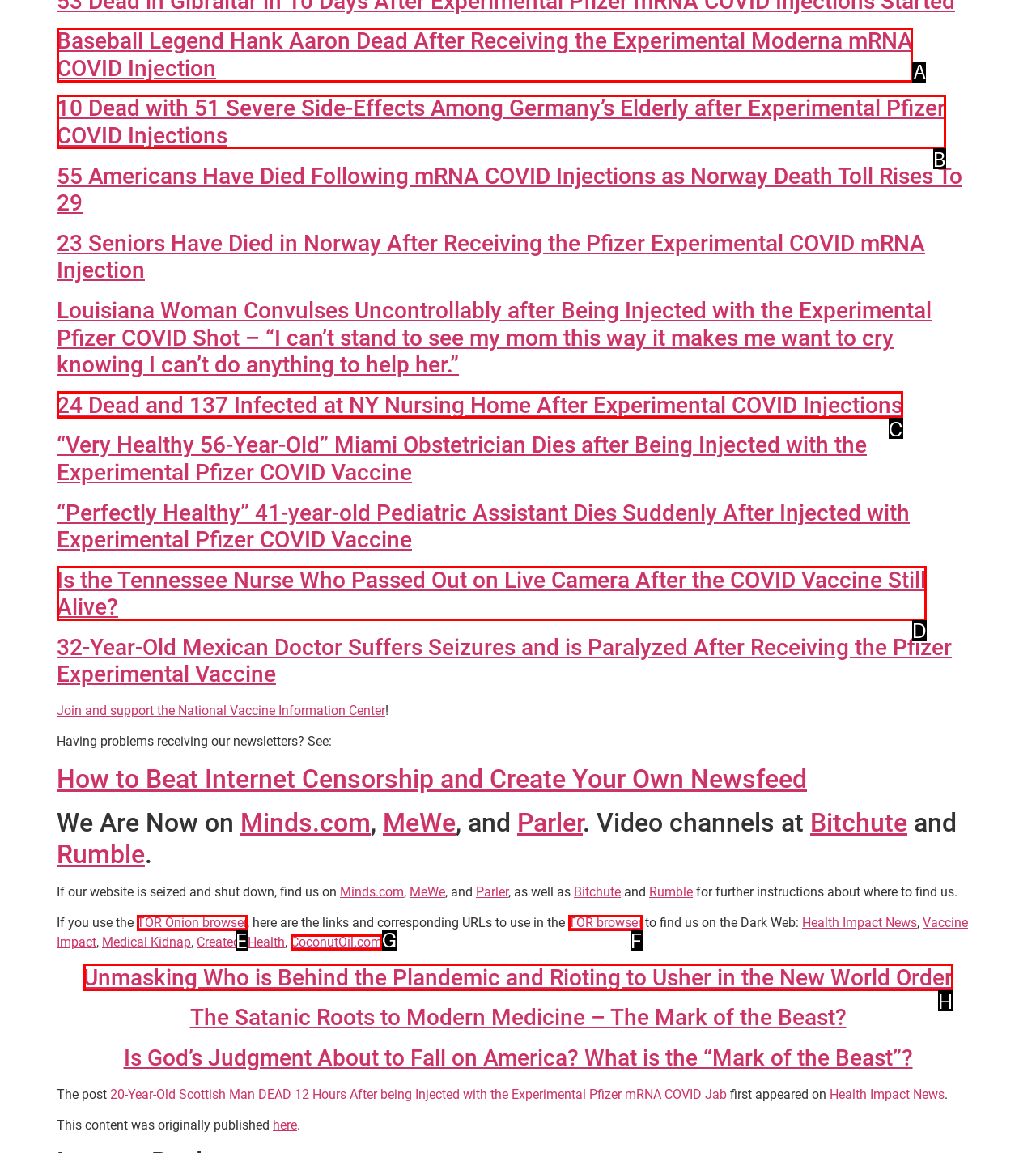Which UI element should be clicked to perform the following task: Click the link to read about Baseball Legend Hank Aaron's death after receiving the Experimental Moderna mRNA COVID Injection? Answer with the corresponding letter from the choices.

A